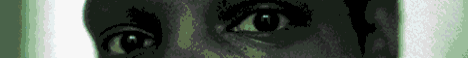What is the atmosphere of the image?
Carefully analyze the image and provide a thorough answer to the question.

The caption describes the background as dimly lit, which contributes to an overall moody atmosphere, implying a sense of seriousness or somberness in the image.